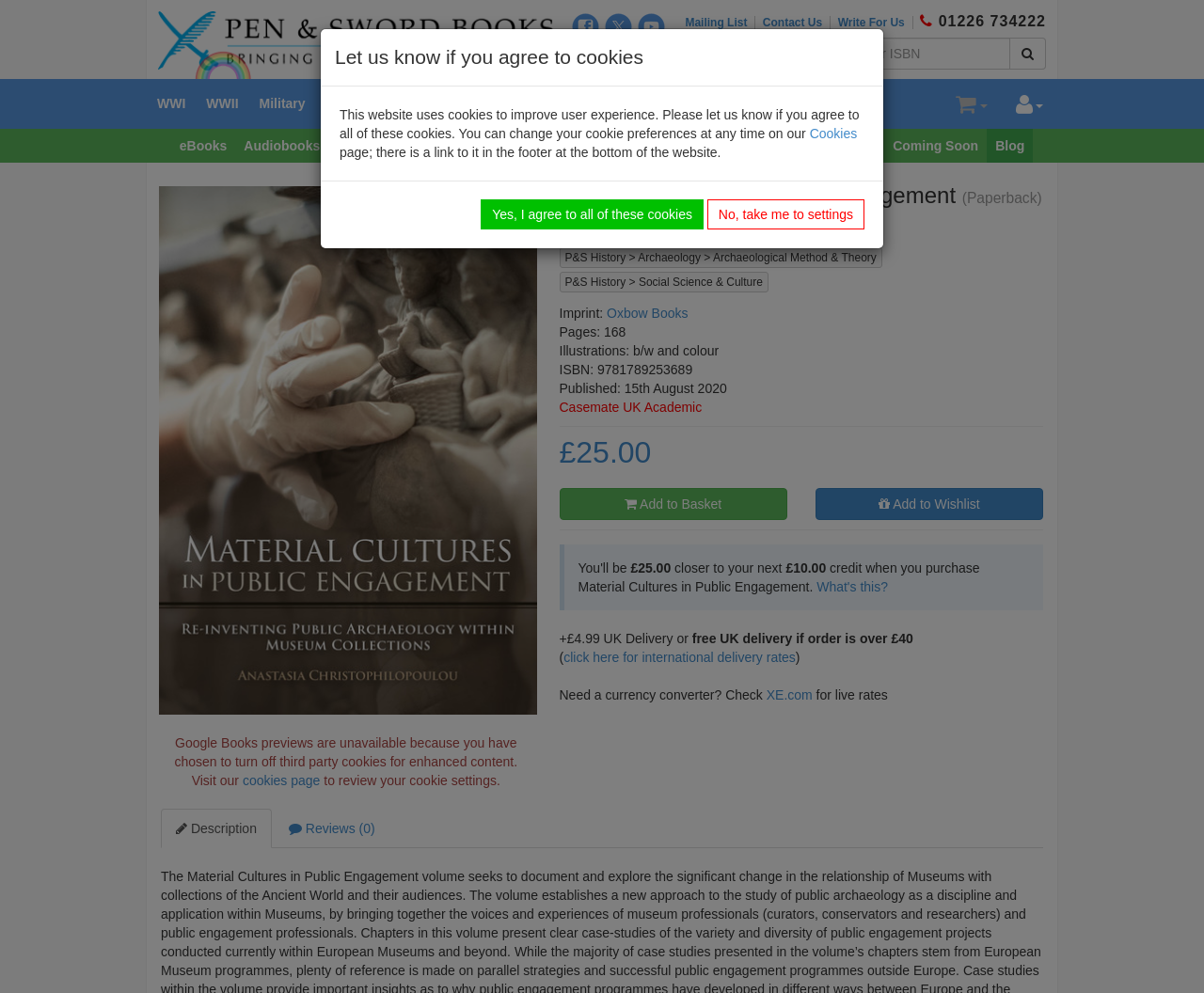Please provide a short answer using a single word or phrase for the question:
What is the publication date of the book?

15th August 2020